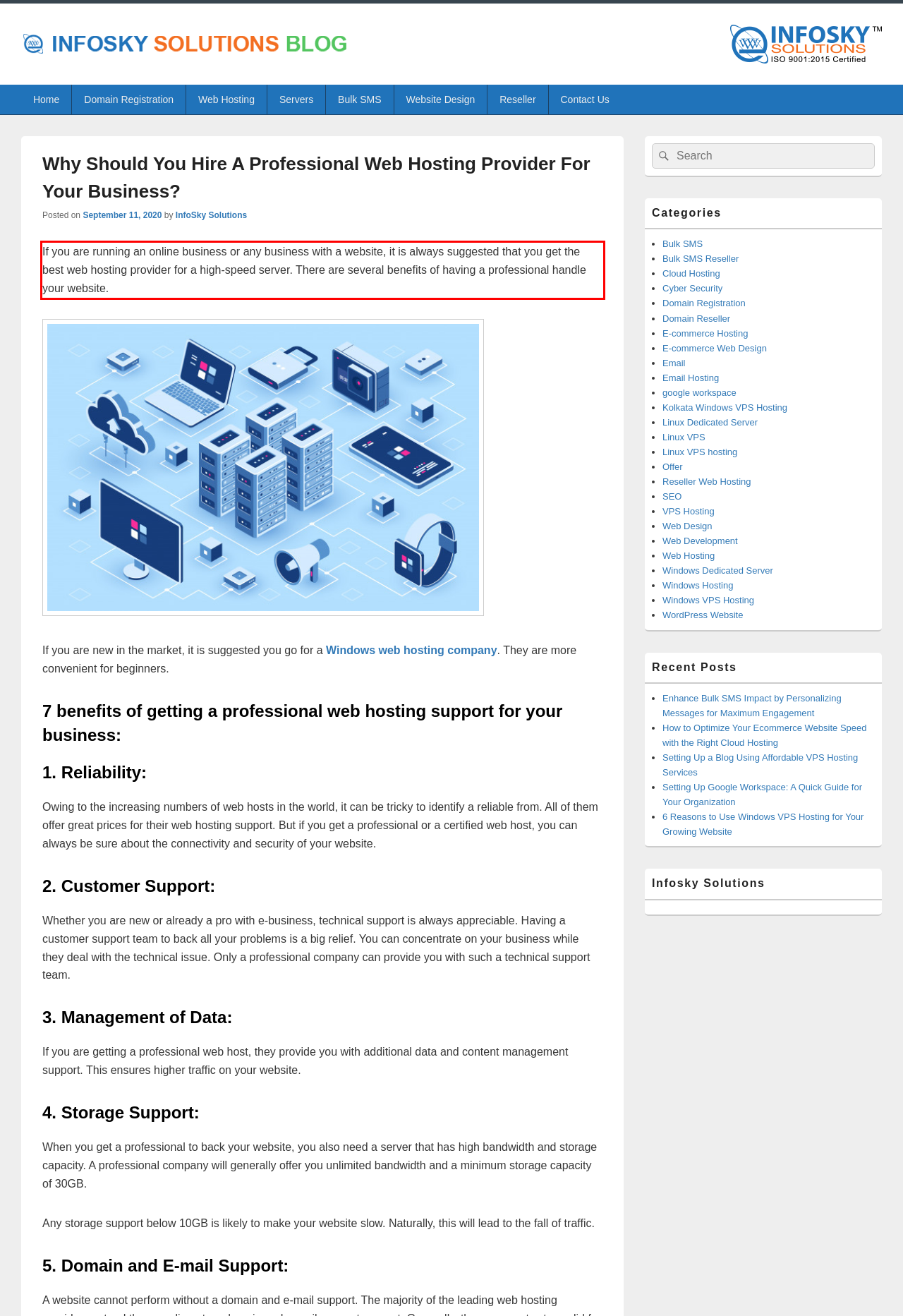Given a screenshot of a webpage with a red bounding box, please identify and retrieve the text inside the red rectangle.

If you are running an online business or any business with a website, it is always suggested that you get the best web hosting provider for a high-speed server. There are several benefits of having a professional handle your website.